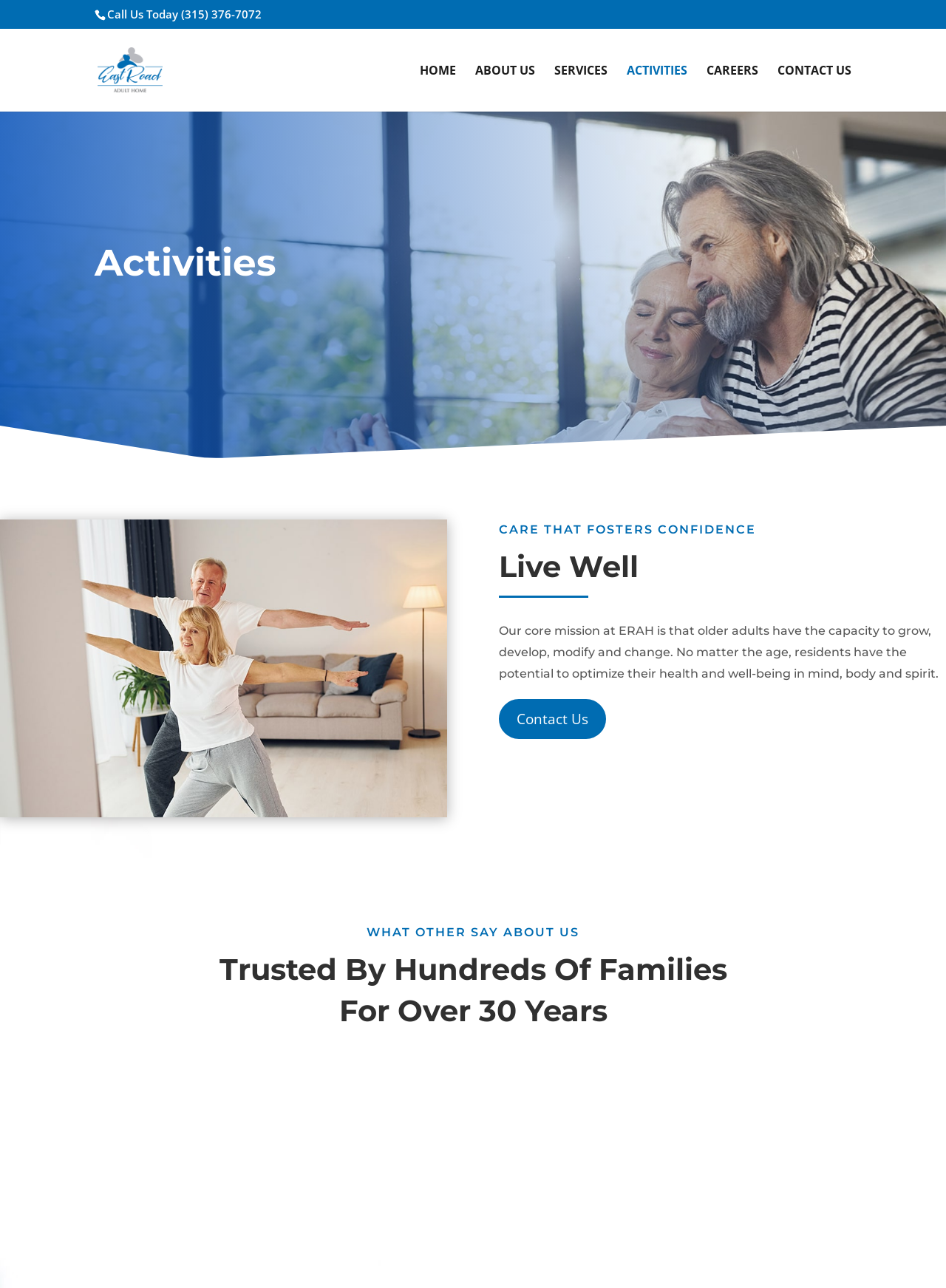Find the bounding box coordinates for the area that should be clicked to accomplish the instruction: "Visit the home page".

[0.103, 0.047, 0.224, 0.06]